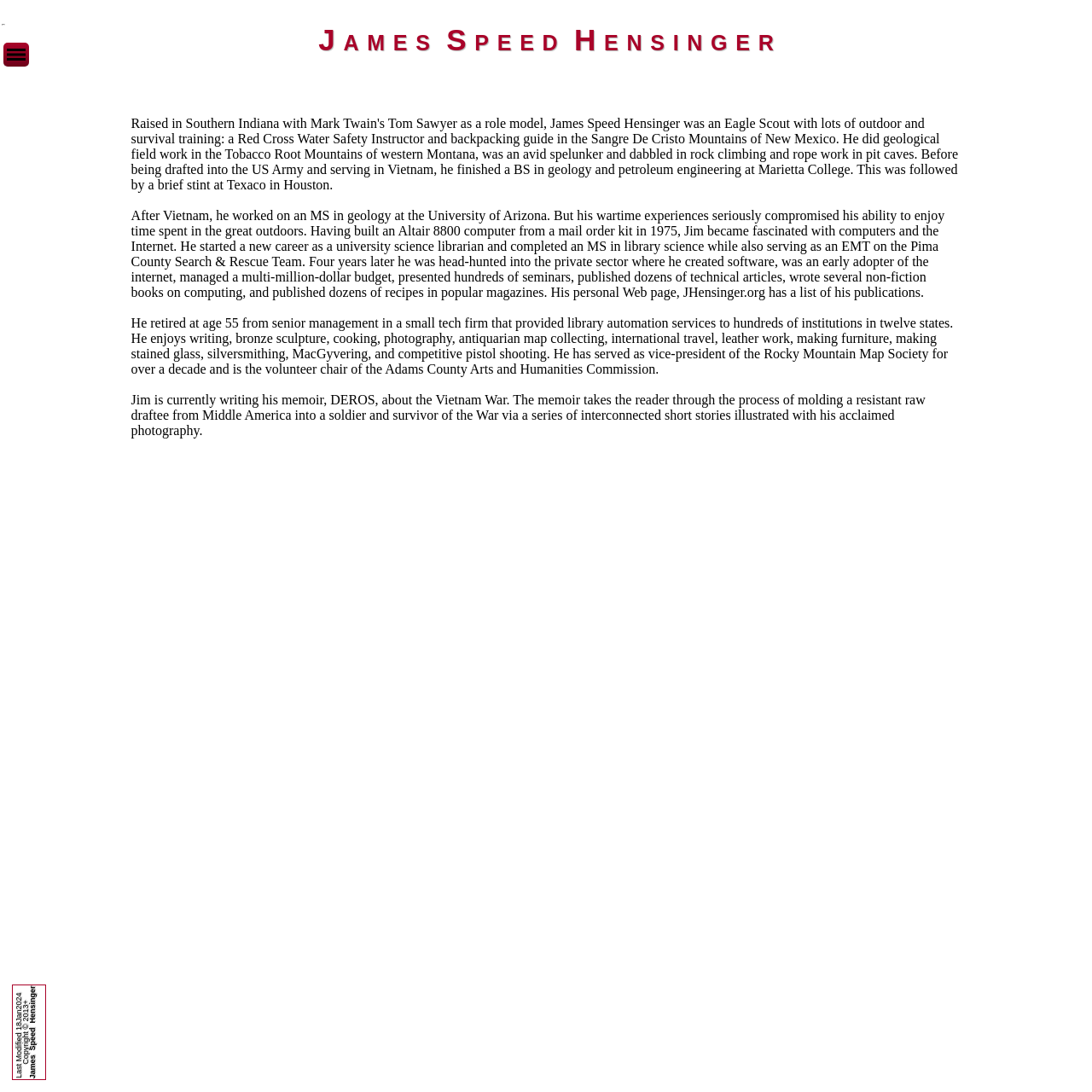Respond to the question below with a concise word or phrase:
What is James Speed Hensinger writing currently?

memoir DEROS